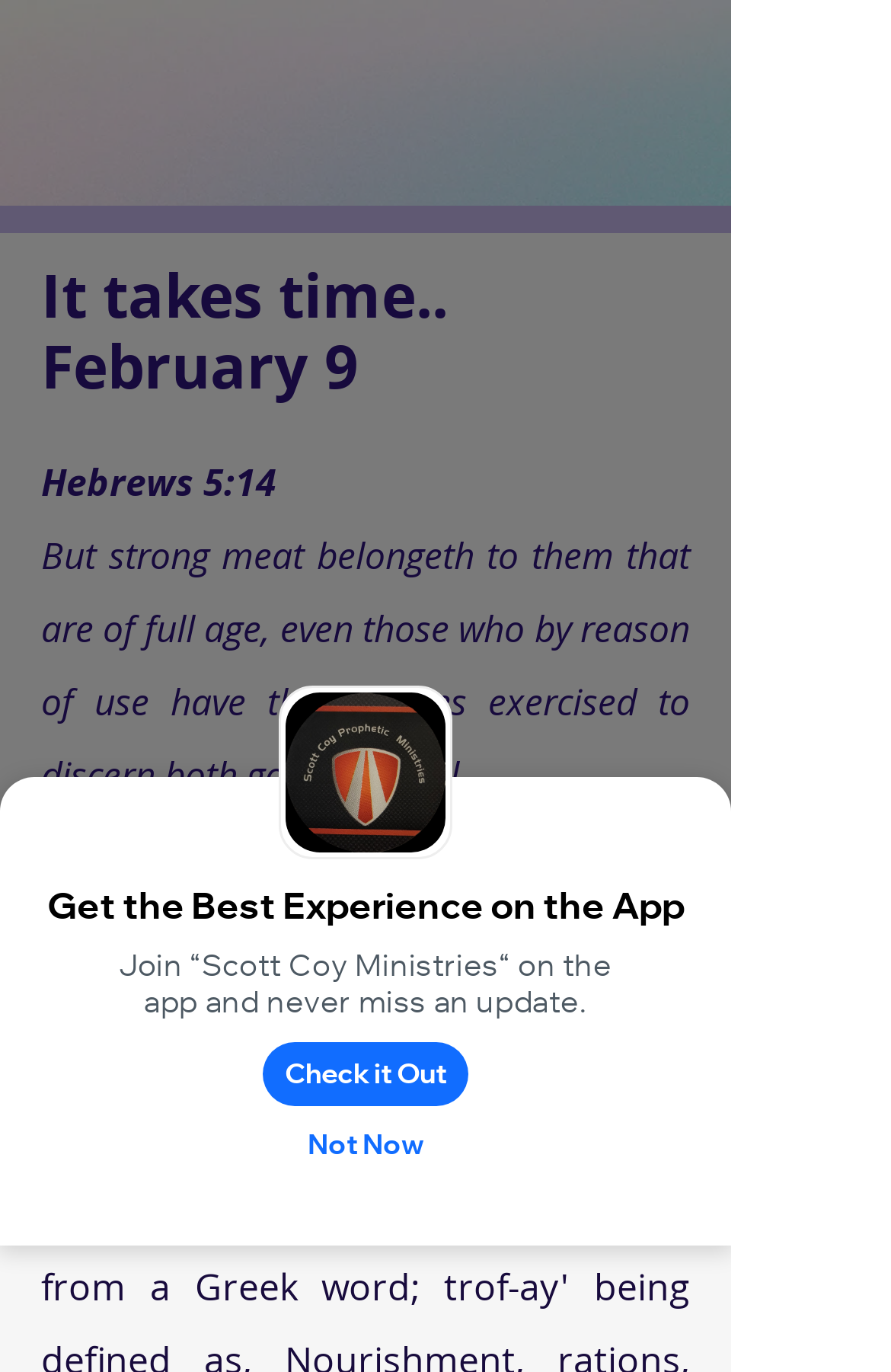What is the name of the ministry?
Using the image, elaborate on the answer with as much detail as possible.

I found the name of the ministry by looking at the StaticText element that says 'Join “Scott Coy Ministries“ on the app and never miss an update.'